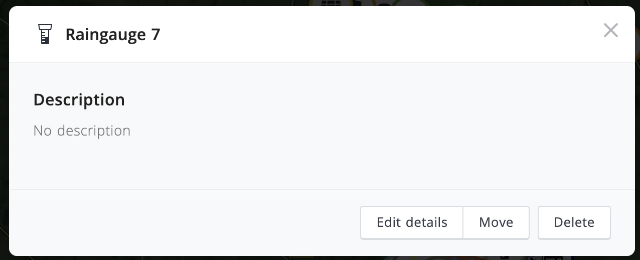Detail the scene depicted in the image with as much precision as possible.

The image displays a dialog box titled "Raingauge 7." This interface includes a section labeled "Description," which currently states "No description," indicating that no further information about this raingauge is provided. At the bottom of the dialog, three functional buttons are visible: "Edit details," allowing users to modify information pertaining to the raingauge; "Move," permitting repositioning of the raingauge on a map; and "Delete," enabling removal of the item from the system. The overall design is clean and straightforward, designed to facilitate efficient management of the raingauge details.